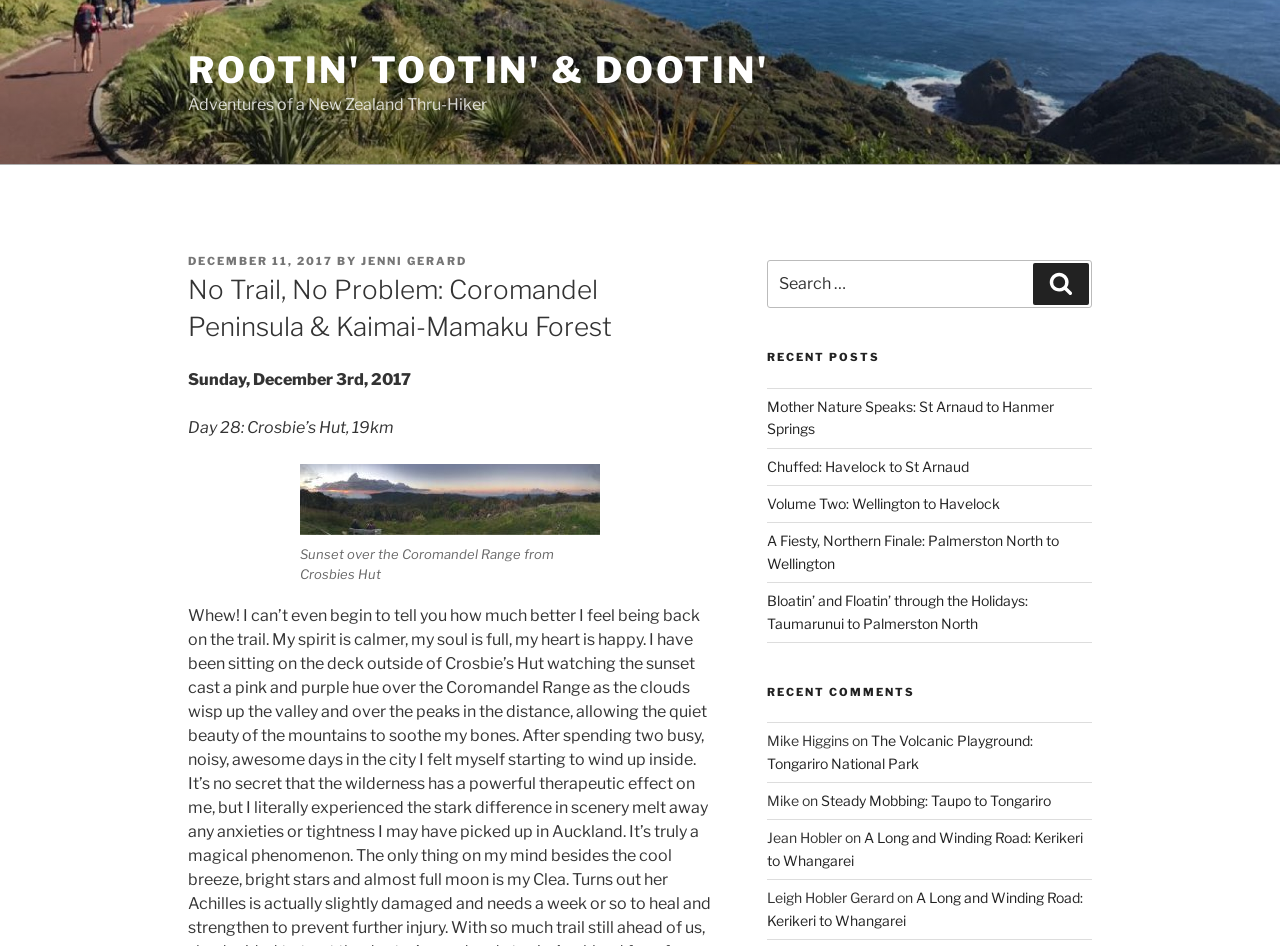Use a single word or phrase to respond to the question:
What is the date of the blog post?

December 11, 2017